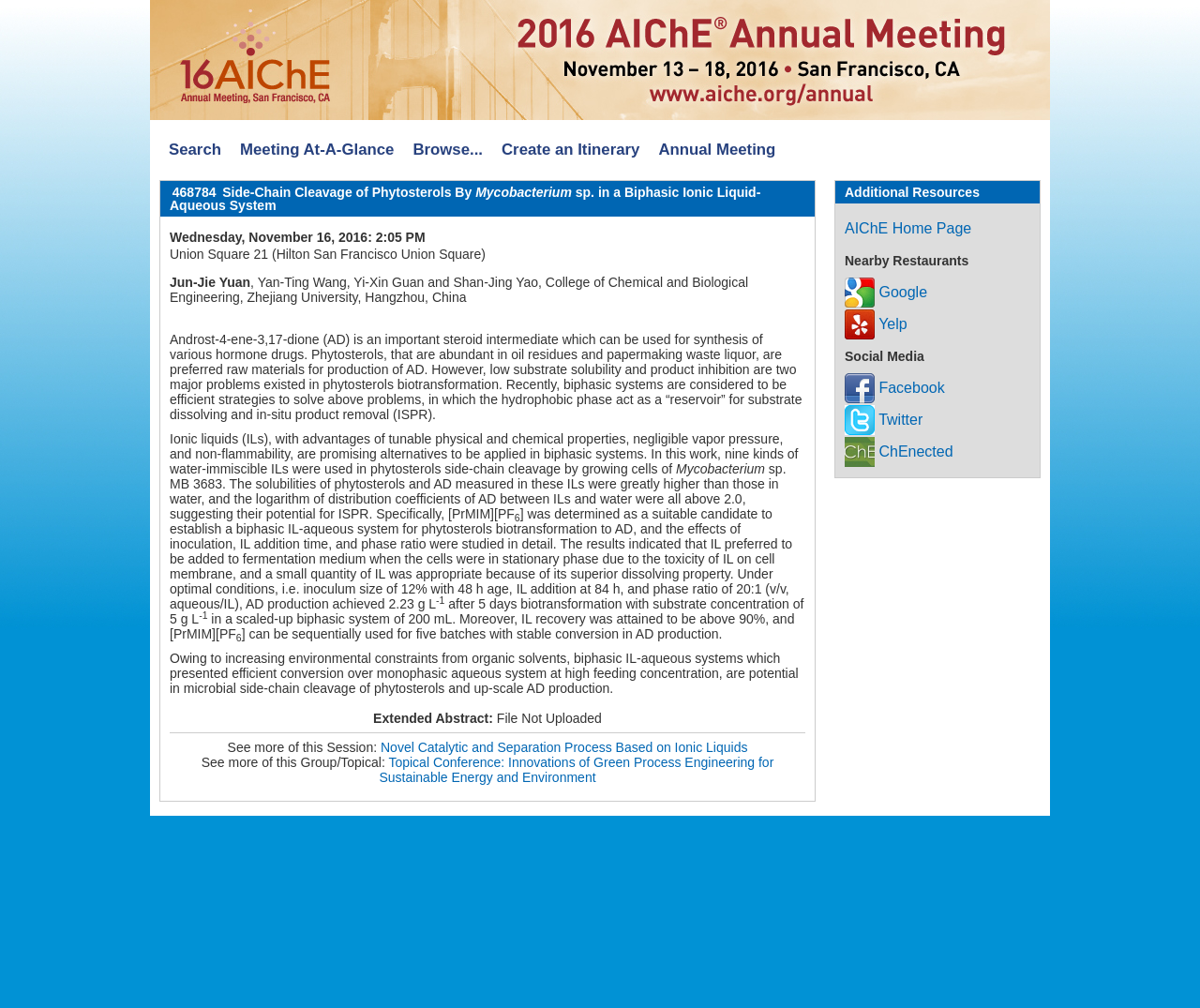Provide the bounding box coordinates for the area that should be clicked to complete the instruction: "Search for a keyword".

[0.133, 0.133, 0.192, 0.164]